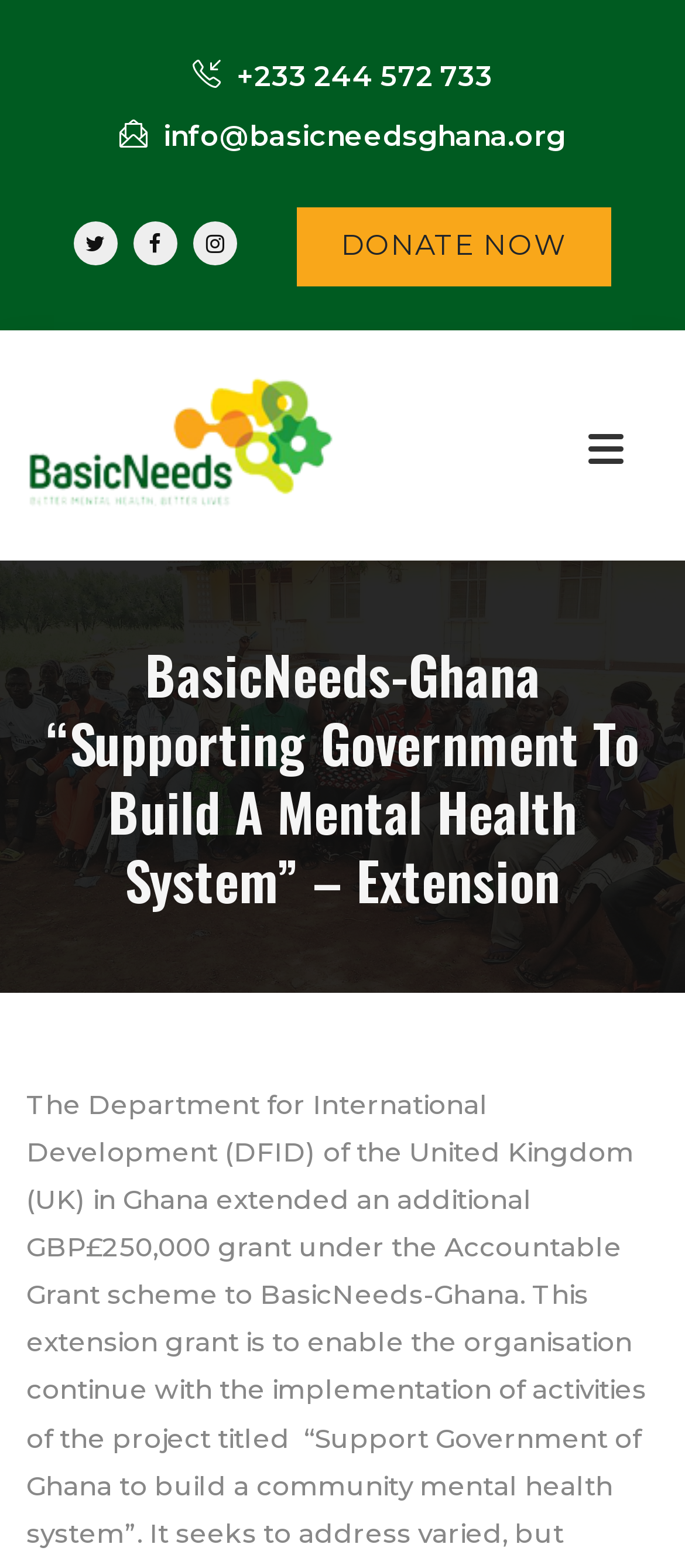Identify the bounding box of the UI element that matches this description: "info@basicneedsghana.org".

[0.174, 0.076, 0.826, 0.097]